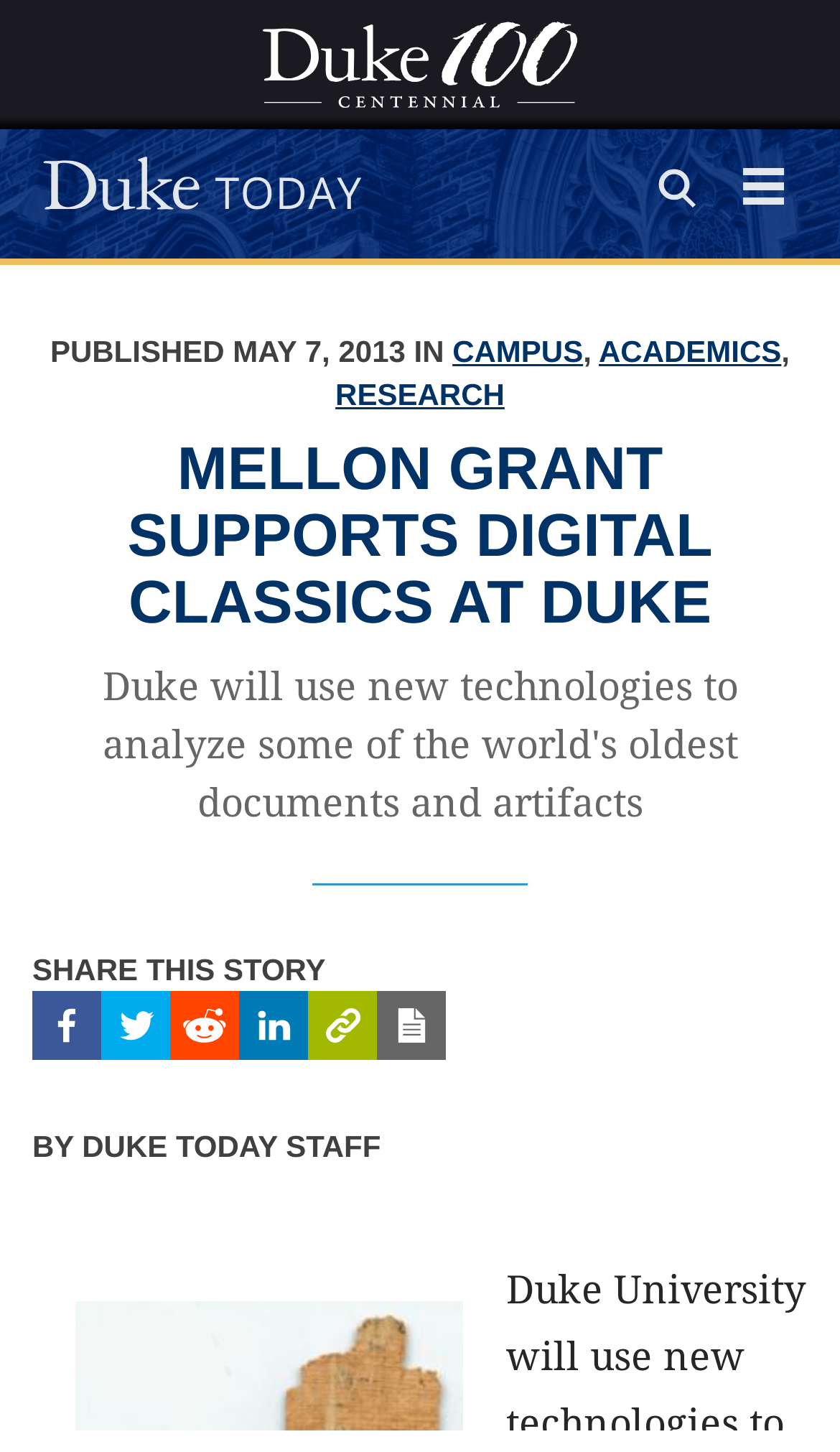Determine the main heading text of the webpage.

MELLON GRANT SUPPORTS DIGITAL CLASSICS AT DUKE